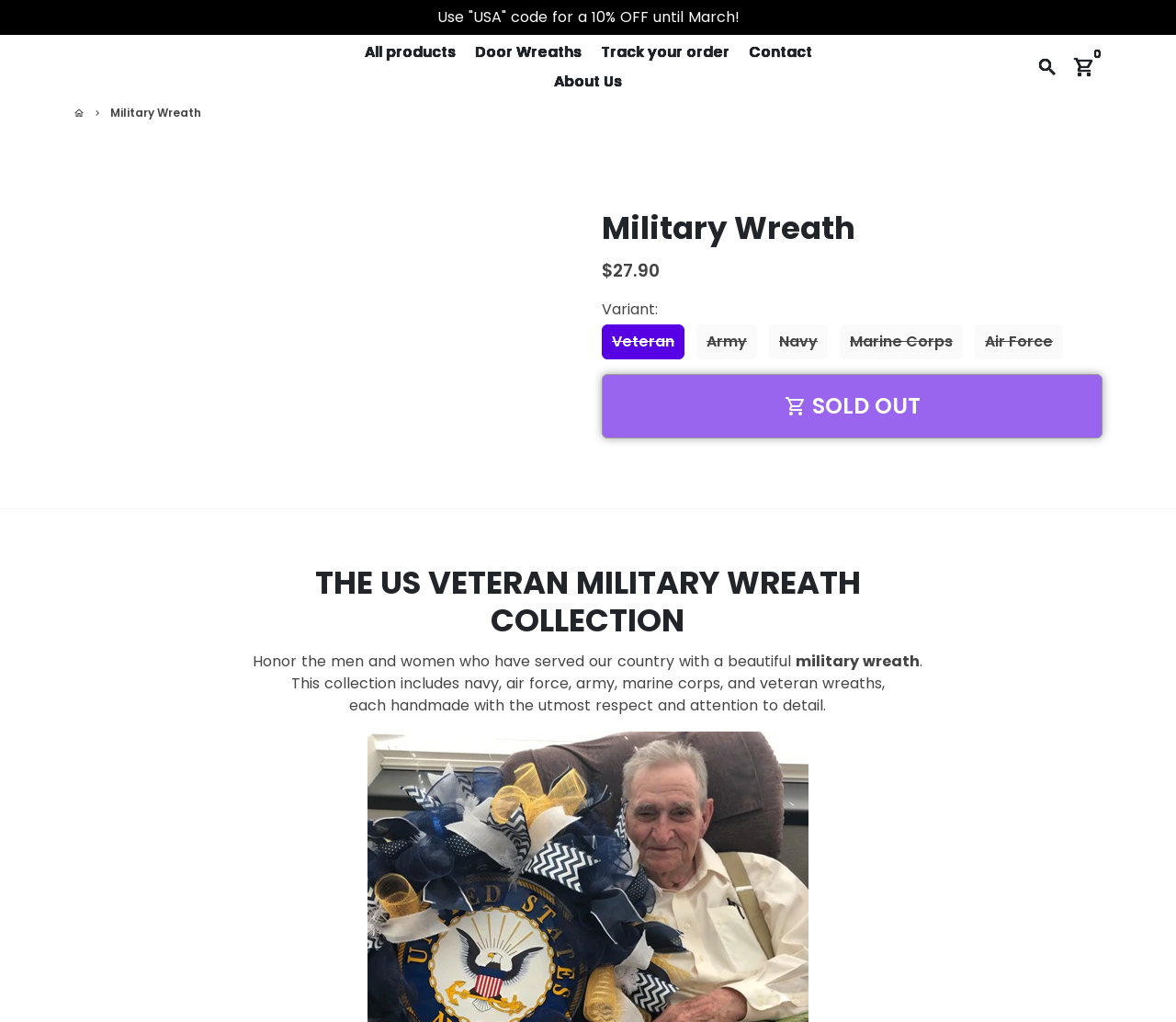Please identify the bounding box coordinates of the element that needs to be clicked to perform the following instruction: "View cart".

[0.906, 0.047, 0.938, 0.083]